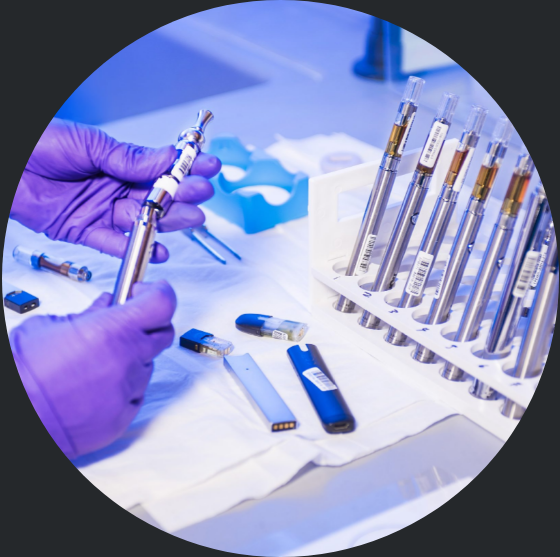Explain in detail what you see in the image.

In this image, a person wearing purple gloves is engaged in precise work within a laboratory setting, likely related to the production of cannabis or natural health products. They are holding a metallic vape pen or similar device, possibly preparing it for testing or filling. Surrounding them on the surface are various vaping components, including sealed cartridges and a sleek, discreet pen-style device, all arranged on a soft, white surface. In the background, a rack holds multiple vape cartridges, each labeled, indicating a focus on organization and systematic testing processes. The overall atmosphere is enhanced by a blue hue, creating a professional and clinical environment that reflects the meticulous nature of the work being conducted. This scene emphasizes the integration of technology and health within the cannabis industry, as well as the attention to quality and safety standards.